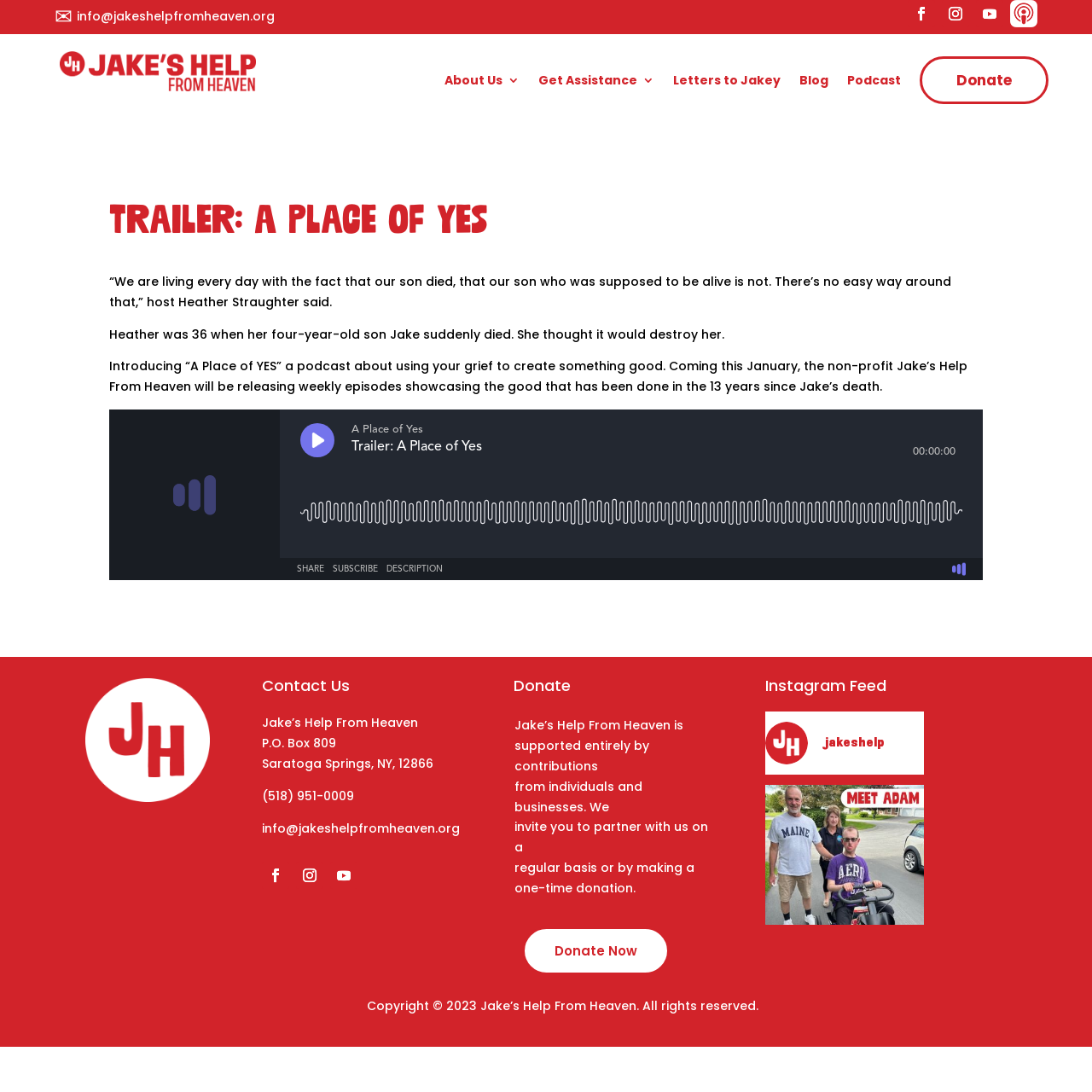Highlight the bounding box coordinates of the element you need to click to perform the following instruction: "Click the 'About Us' link."

[0.407, 0.068, 0.476, 0.085]